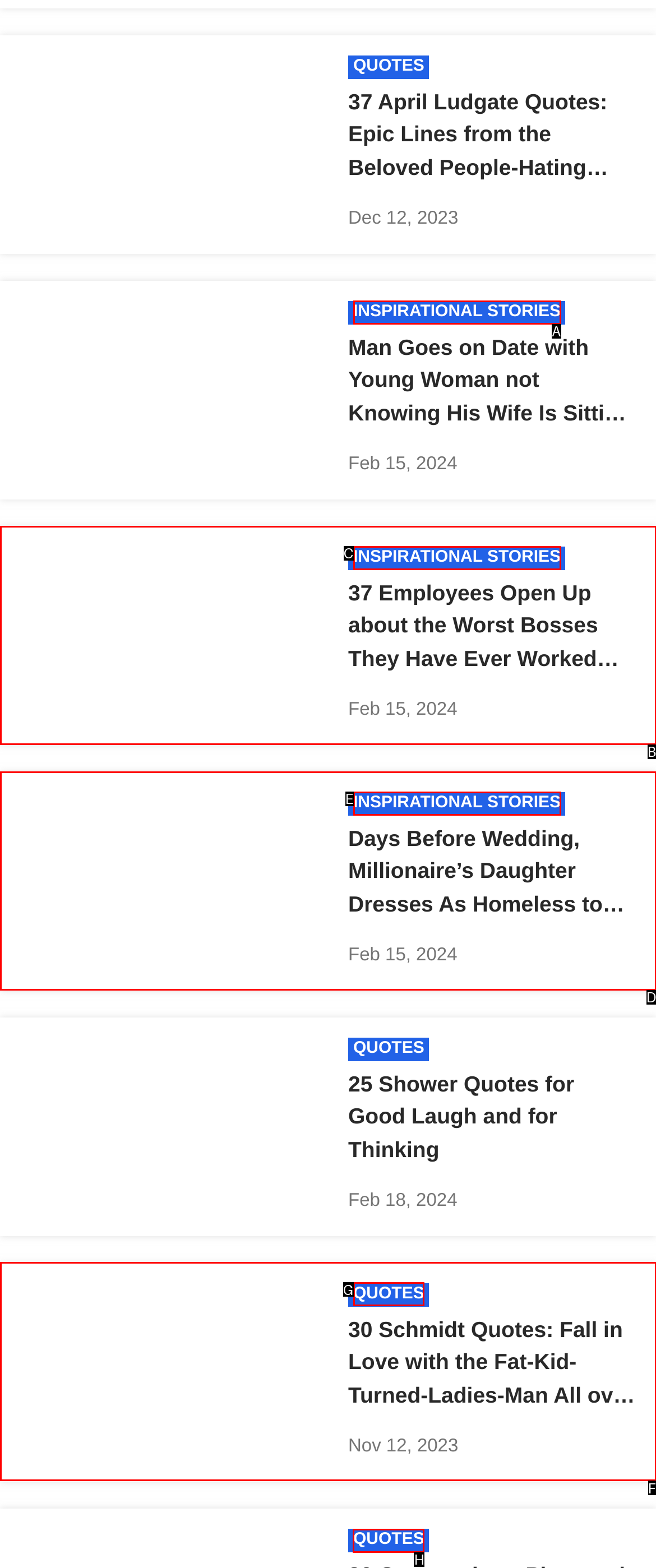Select the proper HTML element to perform the given task: Click on the 'QUOTES' button to view more quotes Answer with the corresponding letter from the provided choices.

H